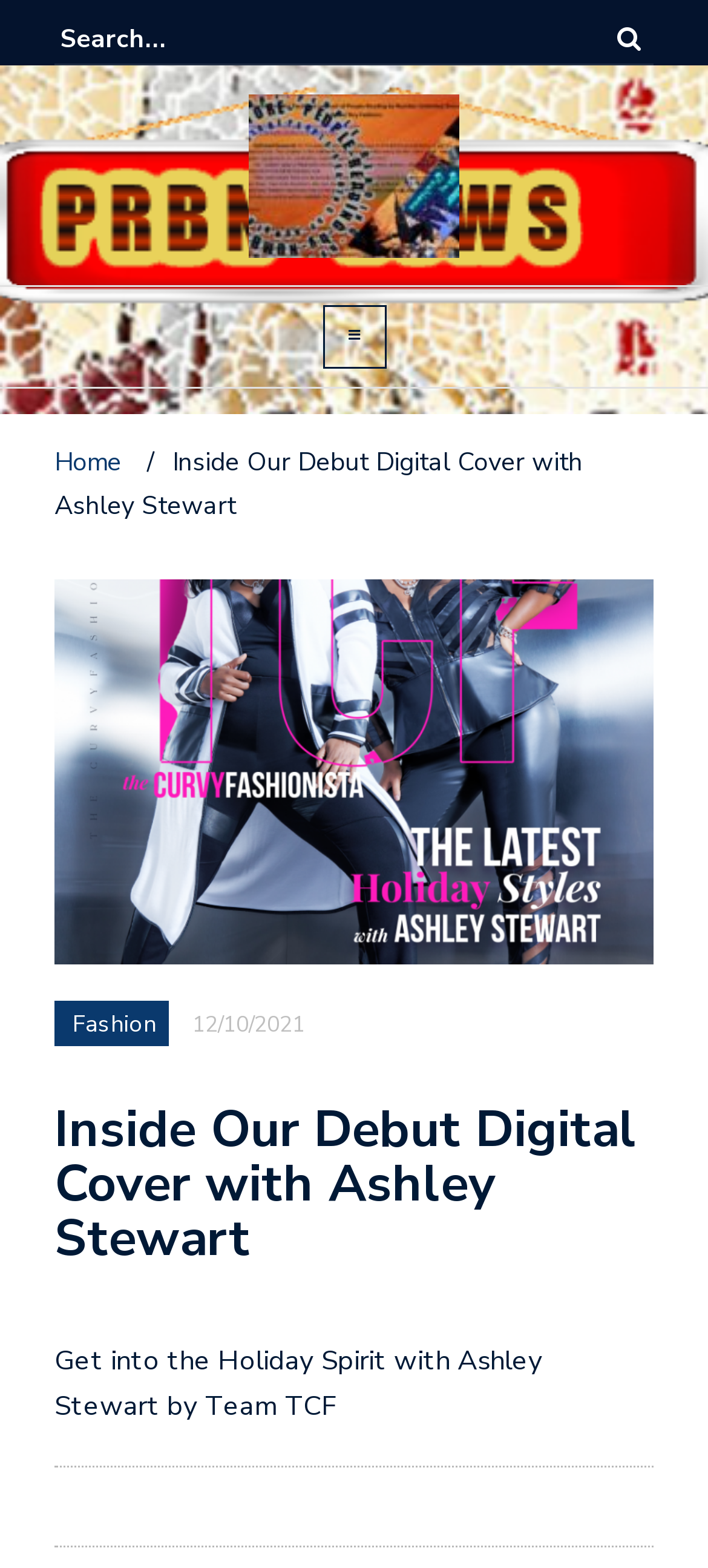Please provide a brief answer to the question using only one word or phrase: 
What is the category of the article?

Fashion